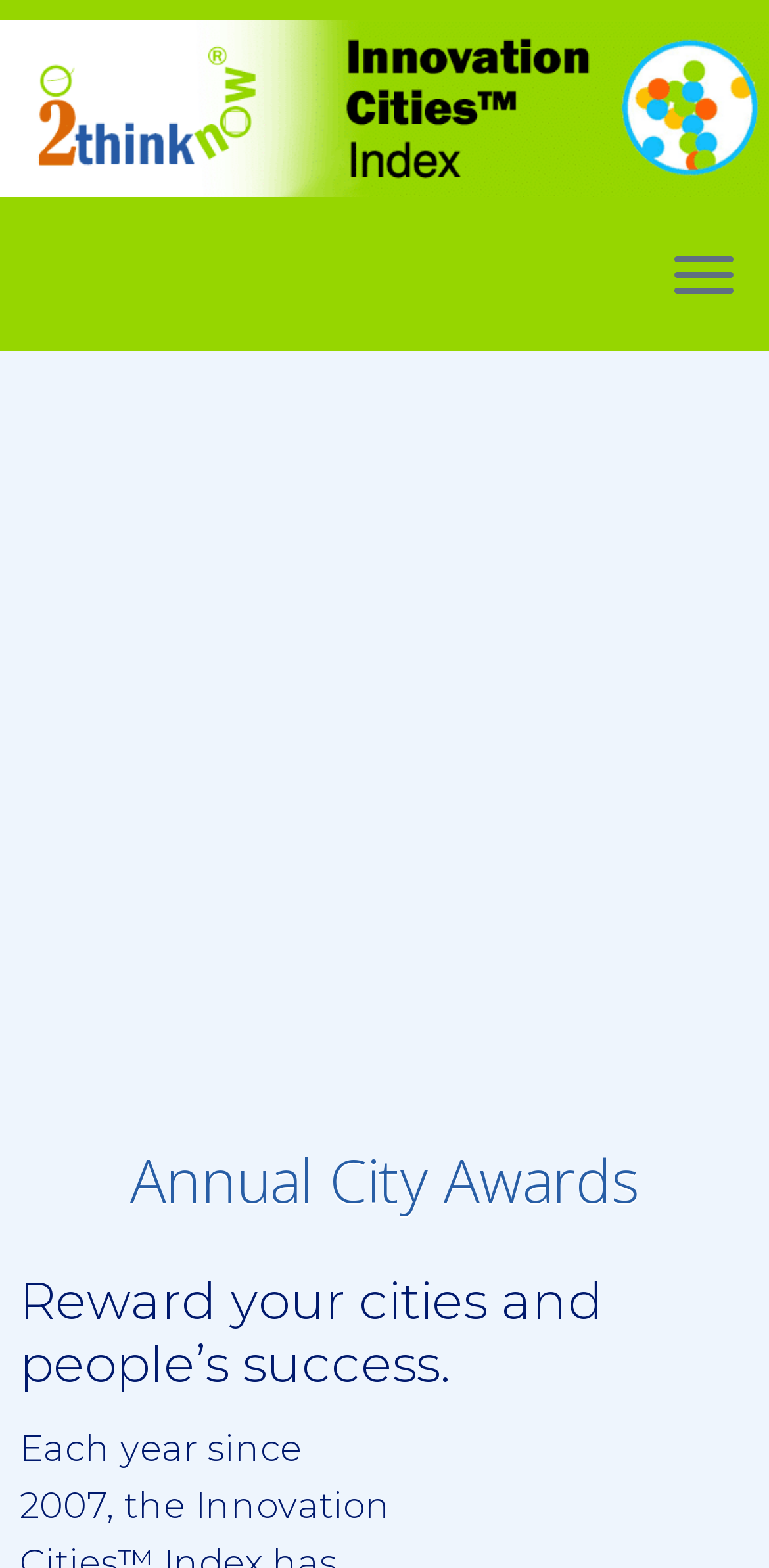What is the image above the link?
We need a detailed and meticulous answer to the question.

The image element is a 'Back Home' icon, which is likely a navigation element that takes the user back to the homepage or a previous page when clicked.